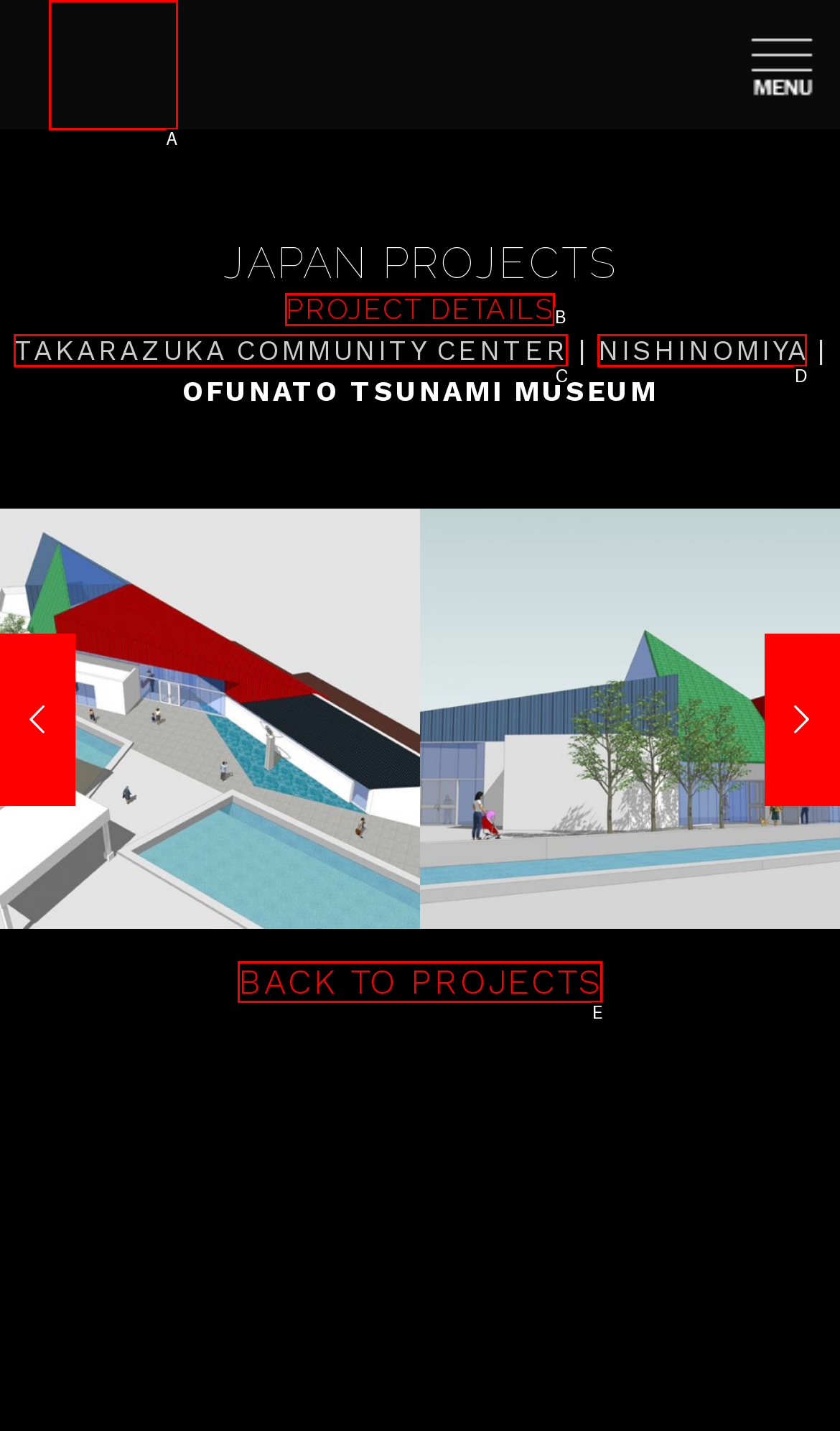Match the description: title="Ted Tokio Tanaka | Architects" to one of the options shown. Reply with the letter of the best match.

A